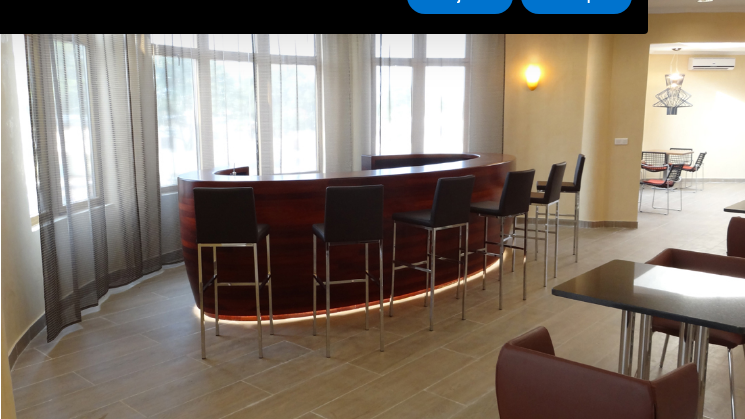What type of lighting is used along the base of the bar counter?
Please provide a detailed answer to the question.

According to the caption, the bar counter is 'accentuated by soft, ambient lighting along its base', which suggests that the lighting used is gentle and calming, creating a warm atmosphere.